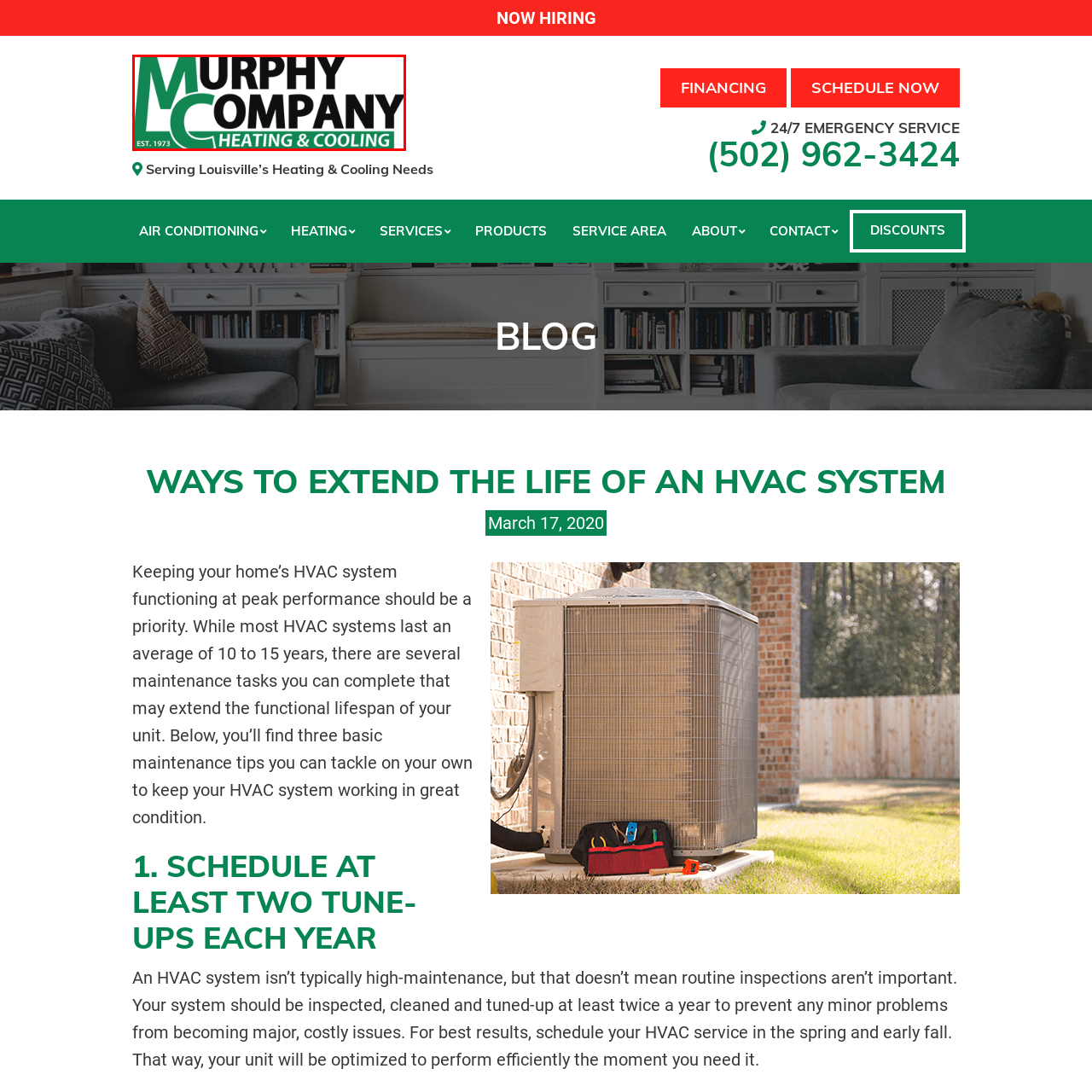What services does Murphy Company offer?
Pay attention to the image outlined by the red bounding box and provide a thorough explanation in your answer, using clues from the image.

The caption clearly states that the phrase 'HEATING & COOLING' is written below the company name, indicating the services offered by Murphy Company. This information is provided to inform customers about the company's areas of expertise.